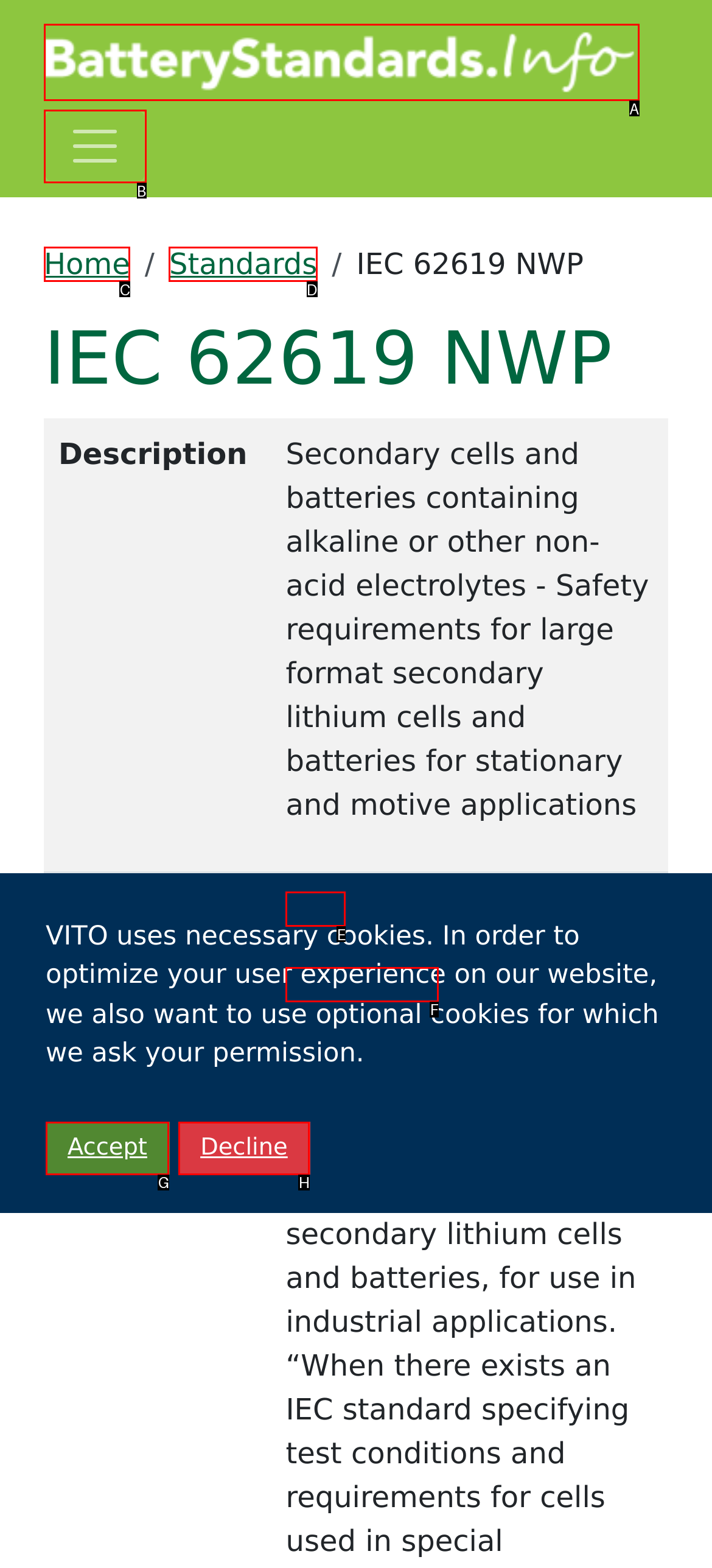From the options shown in the screenshot, tell me which lettered element I need to click to complete the task: visit IEC SC21A.

F